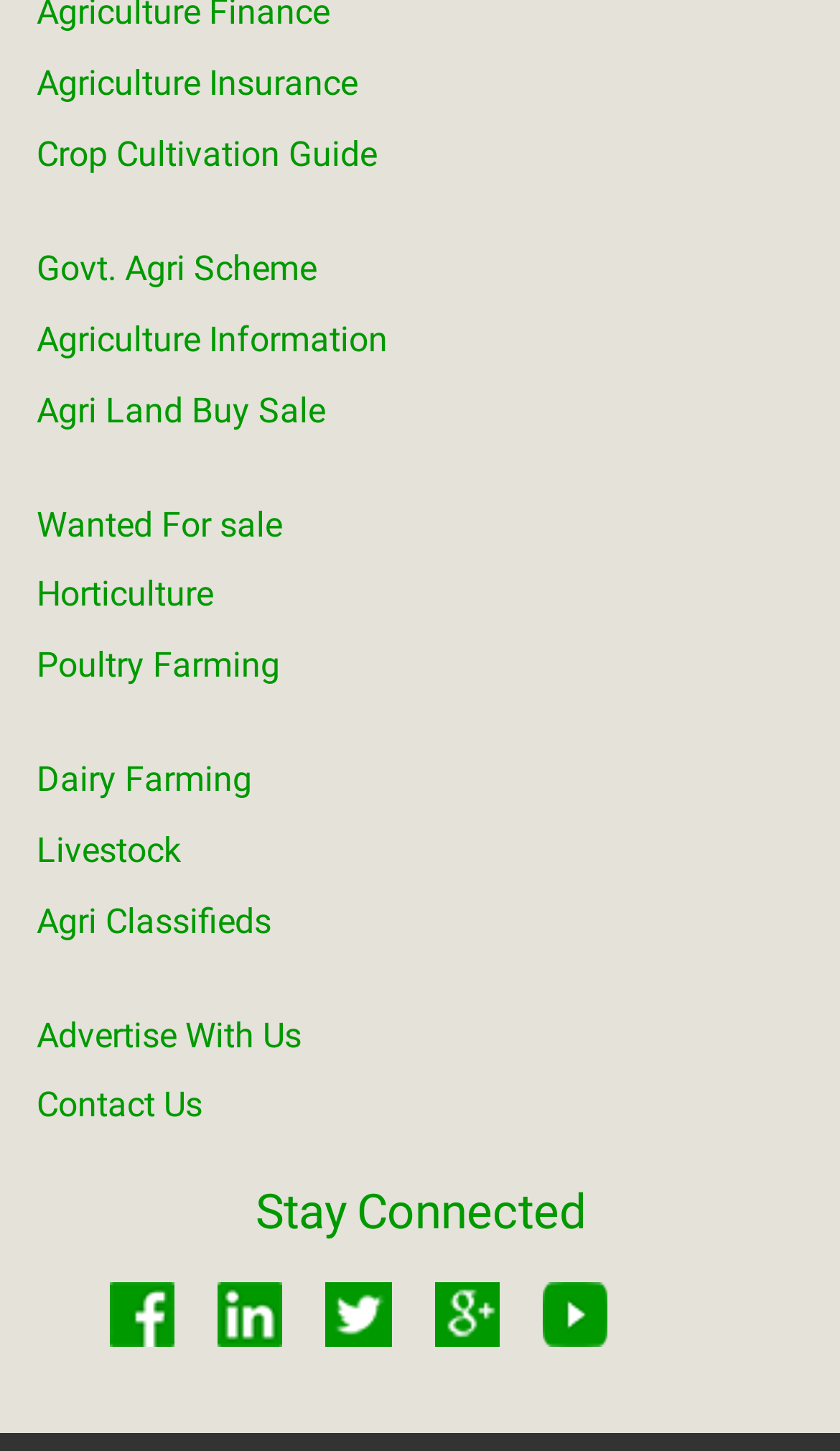Please determine the bounding box coordinates of the area that needs to be clicked to complete this task: 'Check Agriculture News'. The coordinates must be four float numbers between 0 and 1, formatted as [left, top, right, bottom].

[0.518, 0.892, 0.595, 0.916]